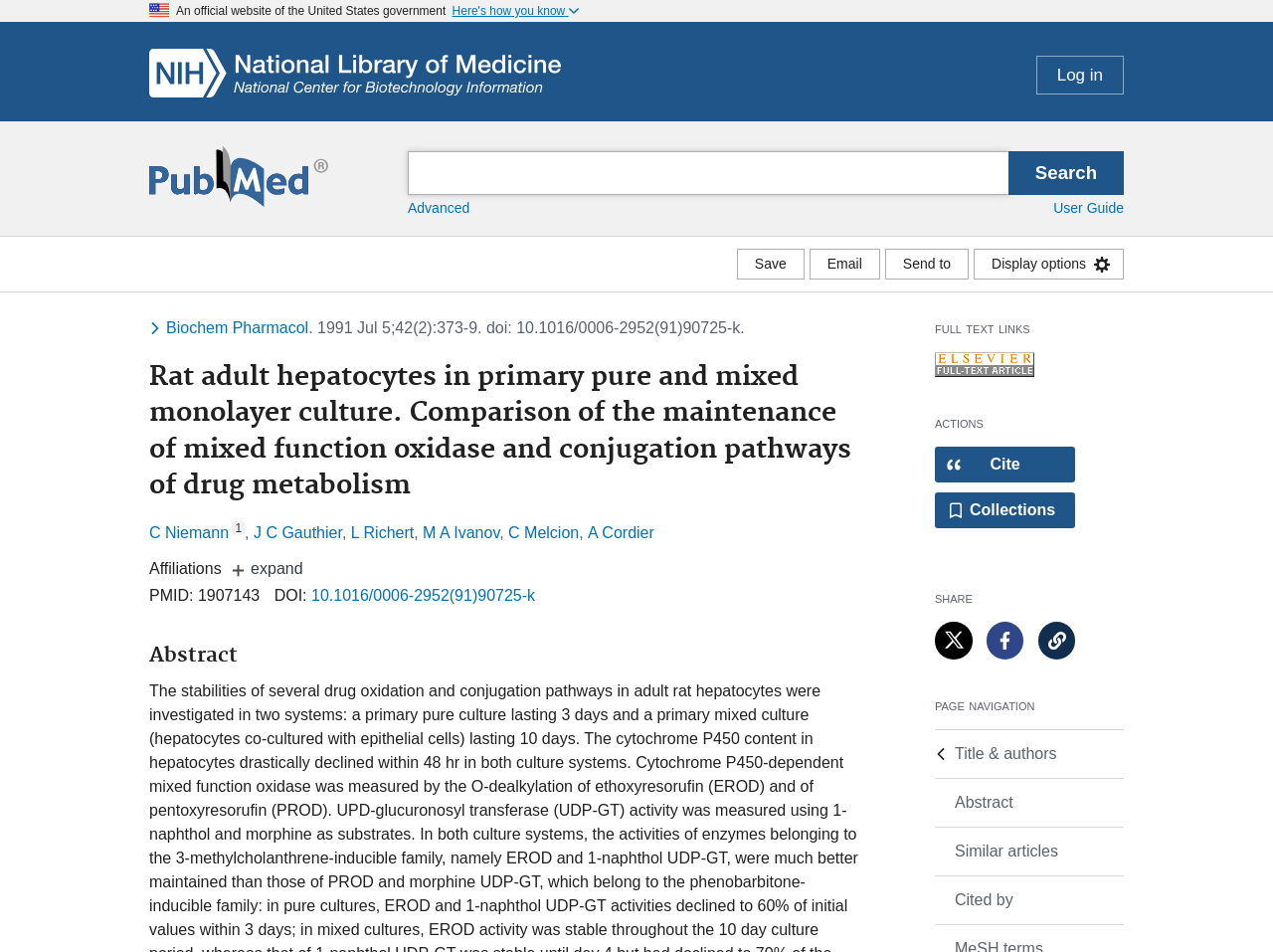What is the title of the article?
Use the image to give a comprehensive and detailed response to the question.

The article title is displayed at the top of the page, below the journal name and authors. It is a long title that describes the research topic.